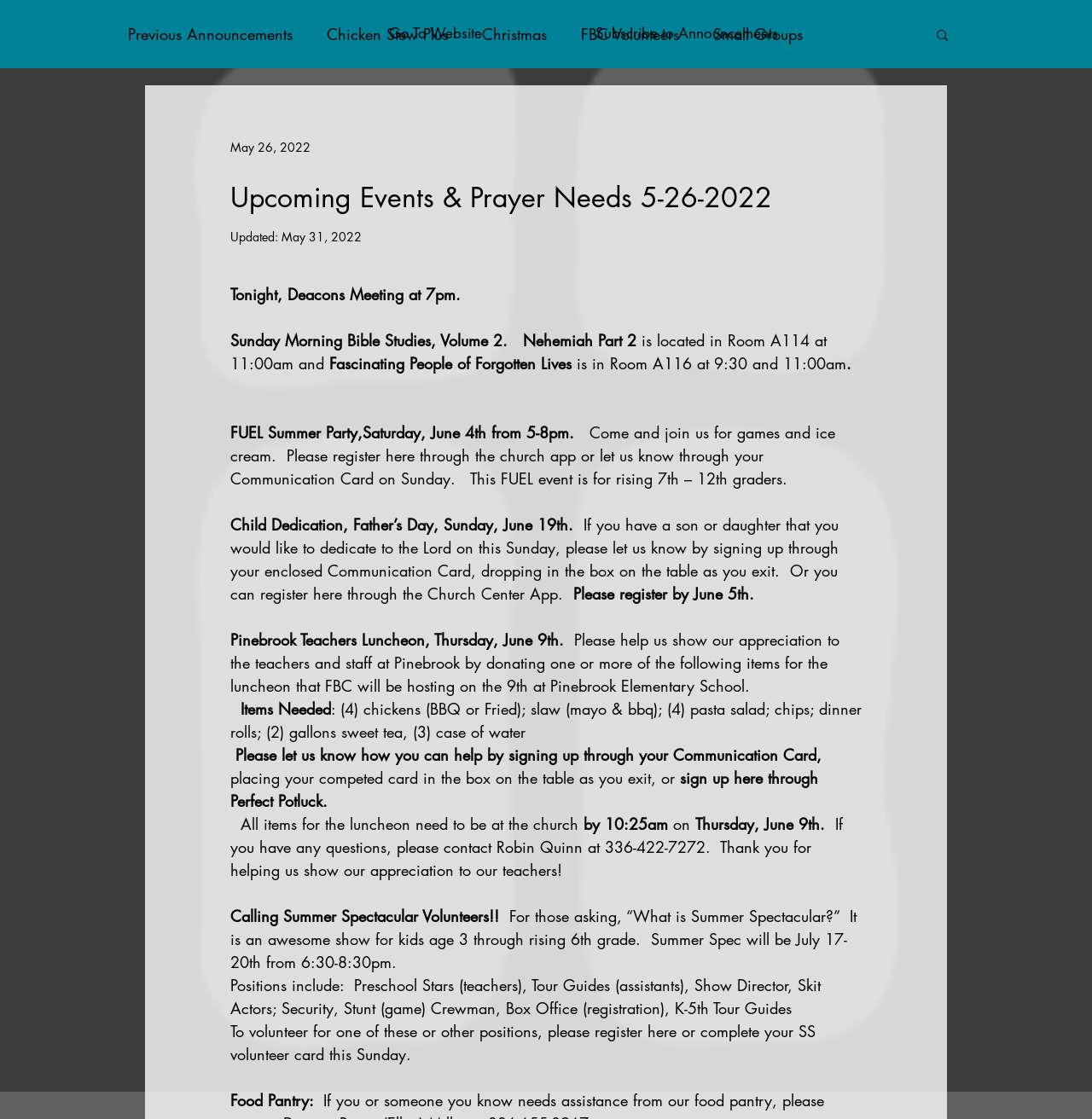Use a single word or phrase to answer the following:
Where is the Nehemiah Part 2 Bible Study located?

Room A114